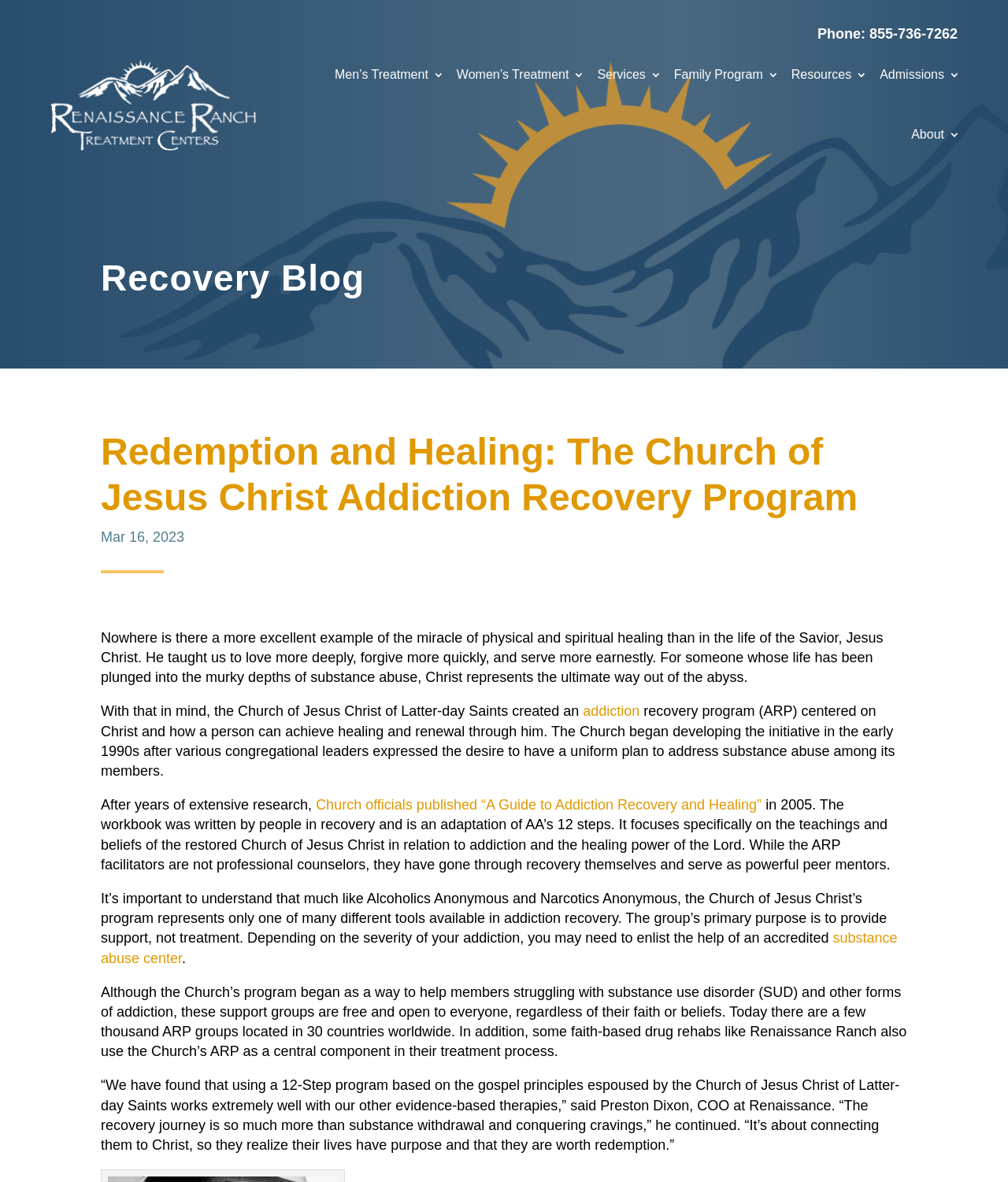Construct a comprehensive description capturing every detail on the webpage.

The webpage is about the Church of Jesus Christ's addiction recovery program. At the top, there is a phone number "855-736-7262" and a link to "Drug Rehab and Alcohol Treatment" accompanied by an image. Below this, there are several links to different sections of the program, including "Men's Treatment", "Women's Treatment", "Services", "Family Program", "Resources", "Admissions", and "About".

The main content of the page is divided into sections. The first section is headed "Recovery Blog" and has a brief introduction to the Church's addiction recovery program. The second section is headed "Redemption and Healing: The Church of Jesus Christ Addiction Recovery Program" and provides a detailed description of the program. This section starts with a quote about the miracle of physical and spiritual healing in the life of Jesus Christ, followed by a passage explaining how the Church created the addiction recovery program centered on Christ.

The program is described as a 12-step program adapted from AA's 12 steps, focusing on the teachings and beliefs of the restored Church of Jesus Christ in relation to addiction and the healing power of the Lord. The program is facilitated by peer mentors who have gone through recovery themselves. The text also clarifies that the program is not a treatment center, but rather a support group, and that individuals may need to seek additional help from accredited substance abuse centers depending on the severity of their addiction.

The final section of the page features a quote from Preston Dixon, COO at Renaissance Ranch, a faith-based drug rehab that uses the Church's ARP as a central component in their treatment process. The quote emphasizes the importance of connecting individuals to Christ as part of the recovery journey.